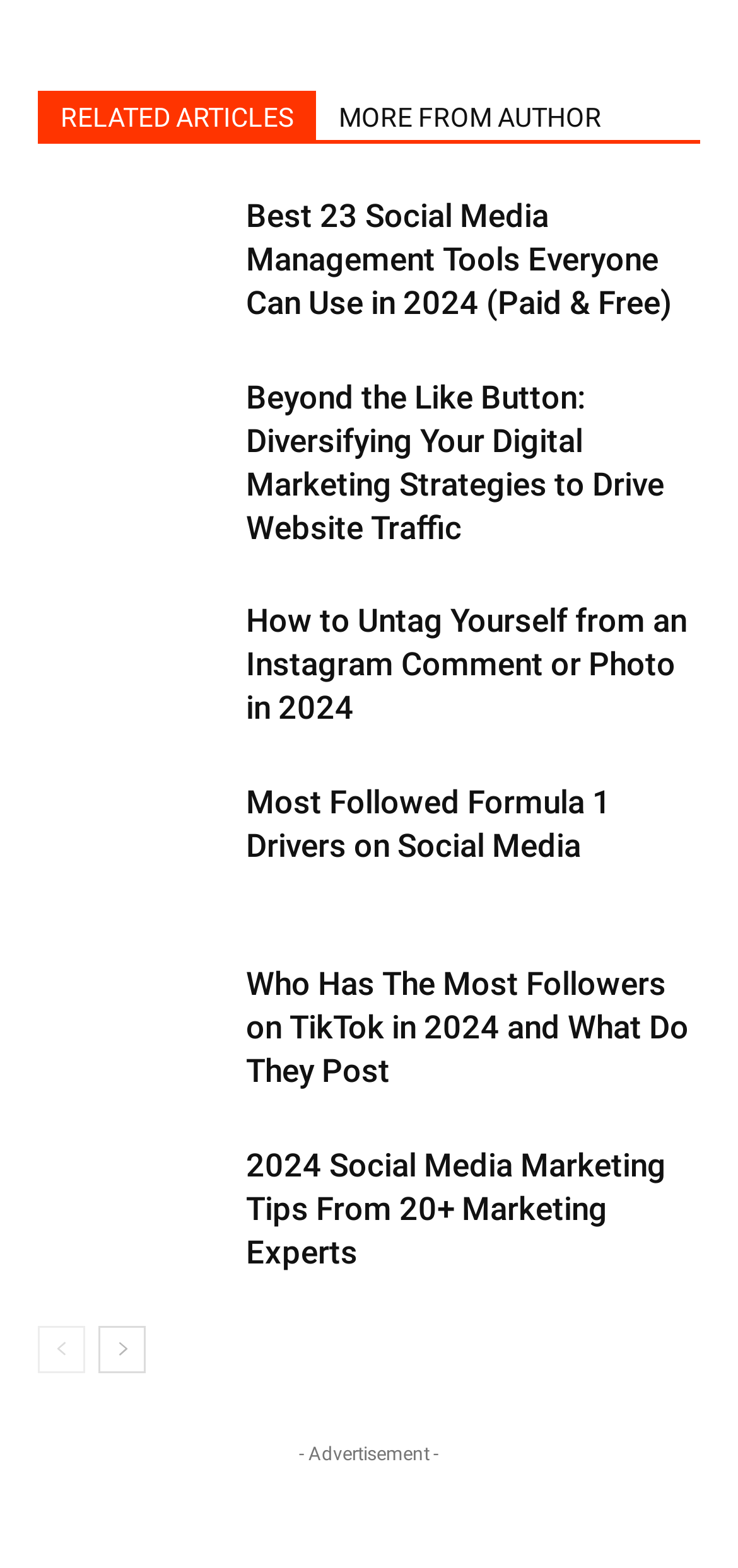Locate the bounding box of the user interface element based on this description: "MORE FROM AUTHOR".

[0.428, 0.058, 0.846, 0.089]